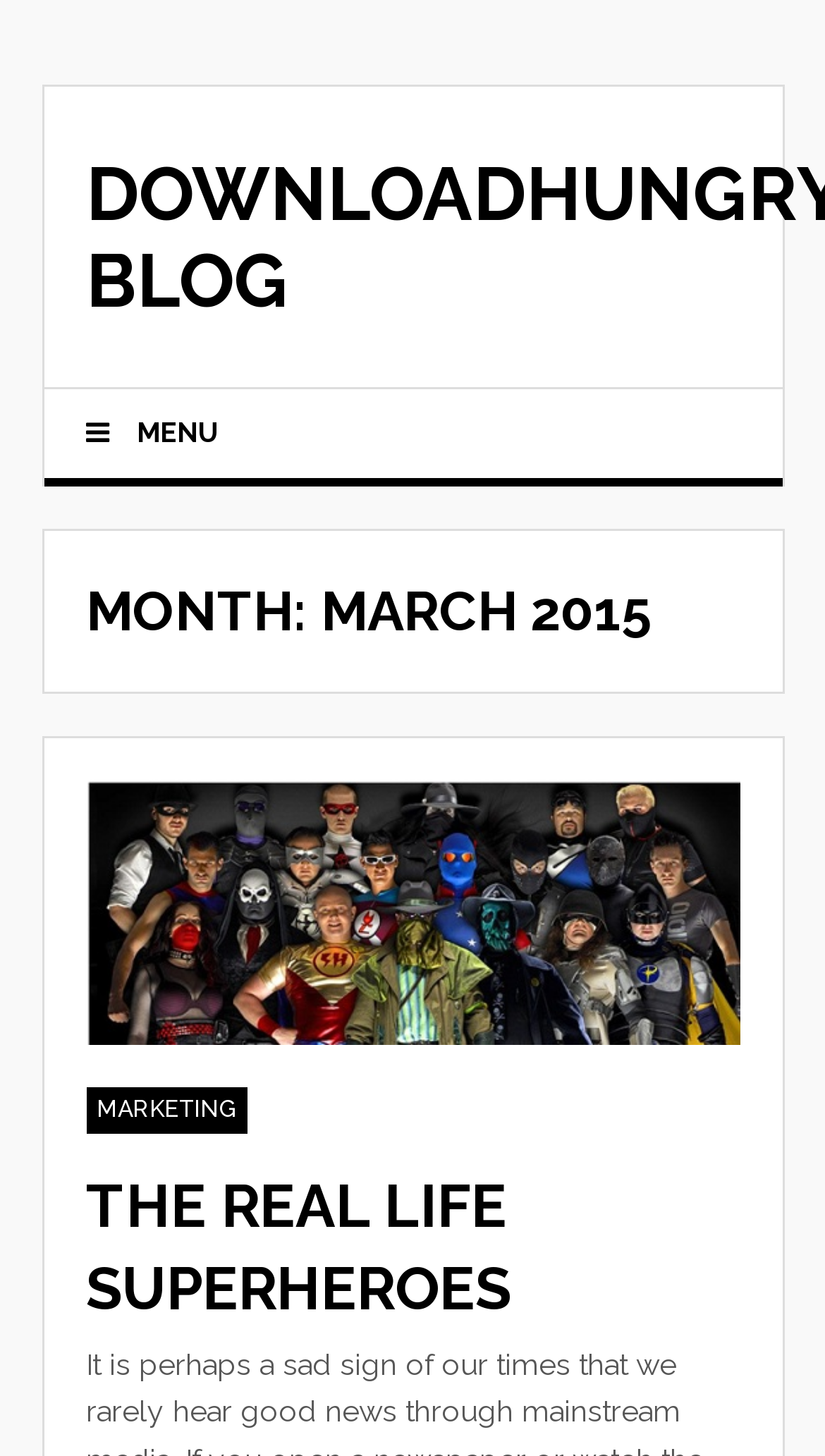Provide a short, one-word or phrase answer to the question below:
How many links are directly under the 'MONTH: MARCH 2015' heading?

3